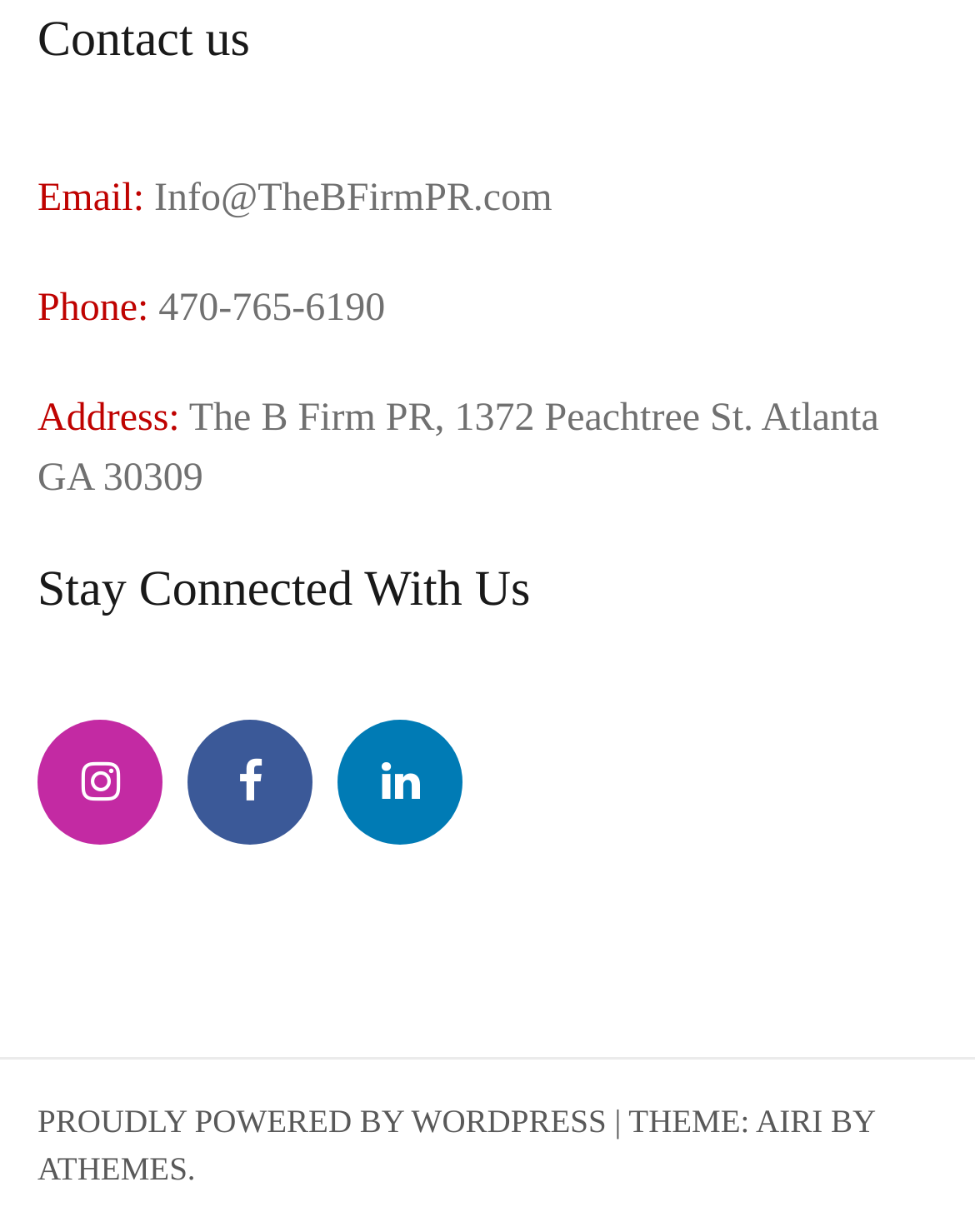Locate and provide the bounding box coordinates for the HTML element that matches this description: "Cookies".

None